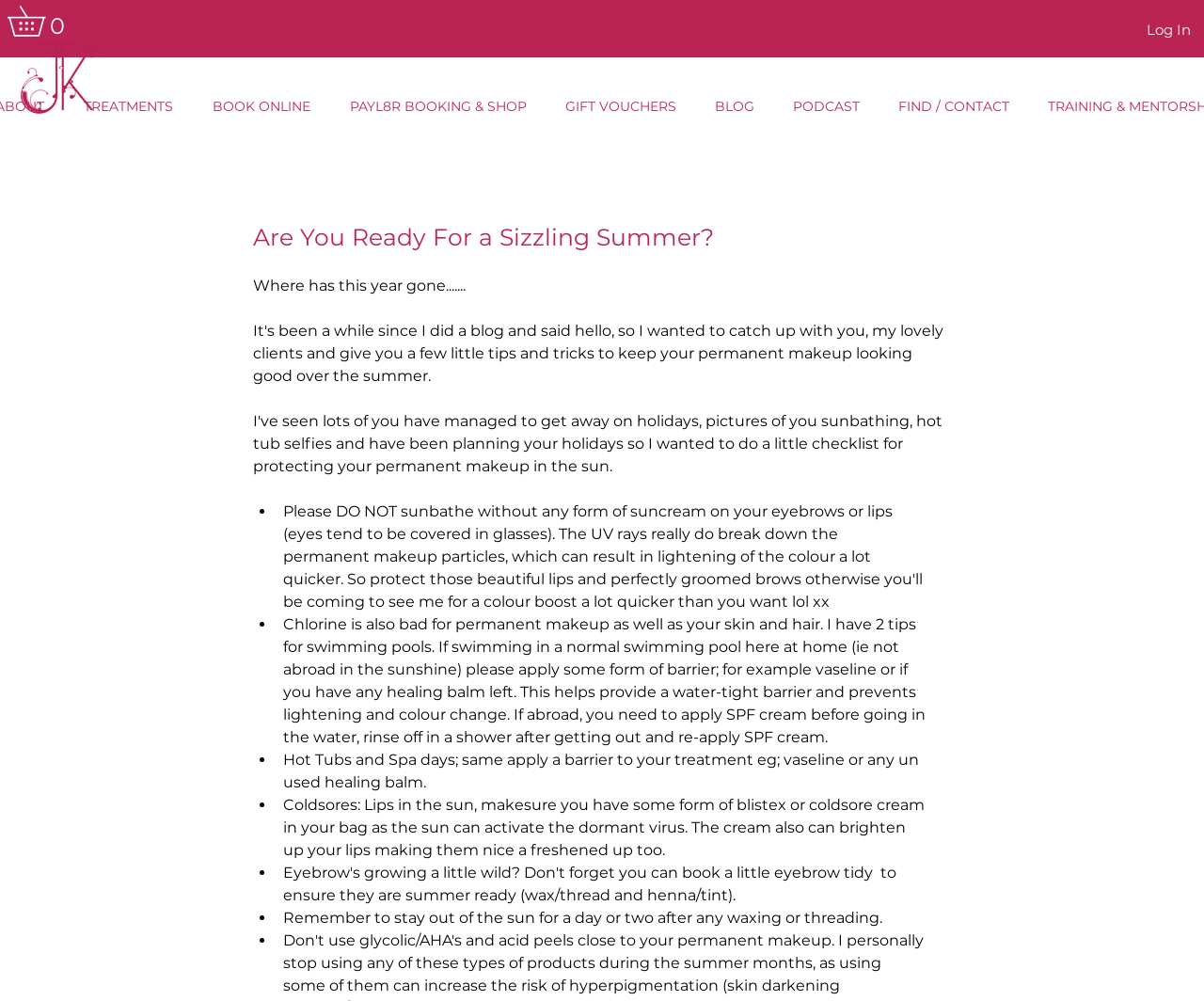Using the element description: "Comer Fellow Publications", determine the bounding box coordinates for the specified UI element. The coordinates should be four float numbers between 0 and 1, [left, top, right, bottom].

None